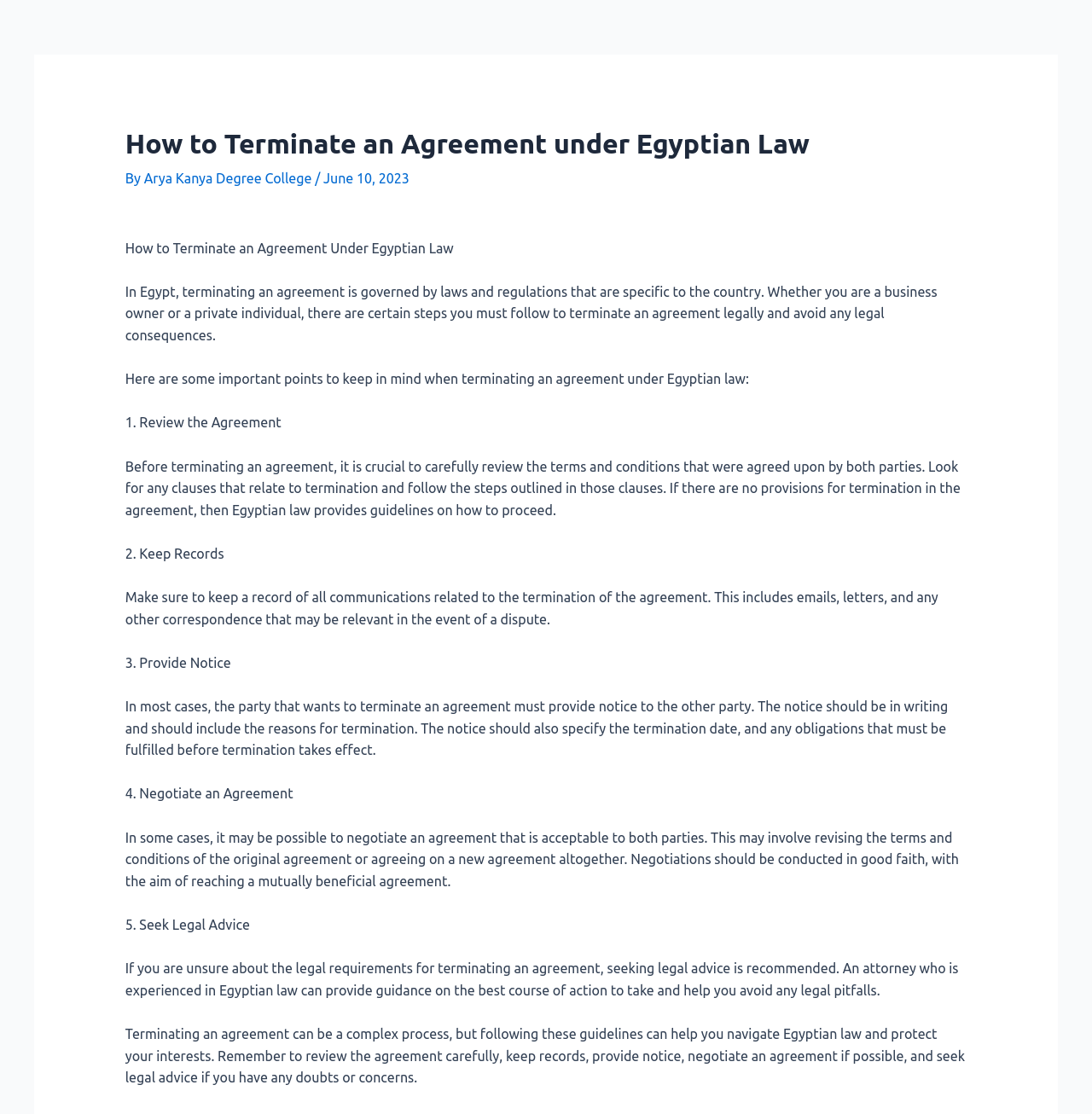How many steps are mentioned for terminating an agreement?
Respond to the question with a well-detailed and thorough answer.

The webpage mentions five important points to keep in mind when terminating an agreement under Egyptian law, which are reviewing the agreement, keeping records, providing notice, negotiating an agreement, and seeking legal advice.